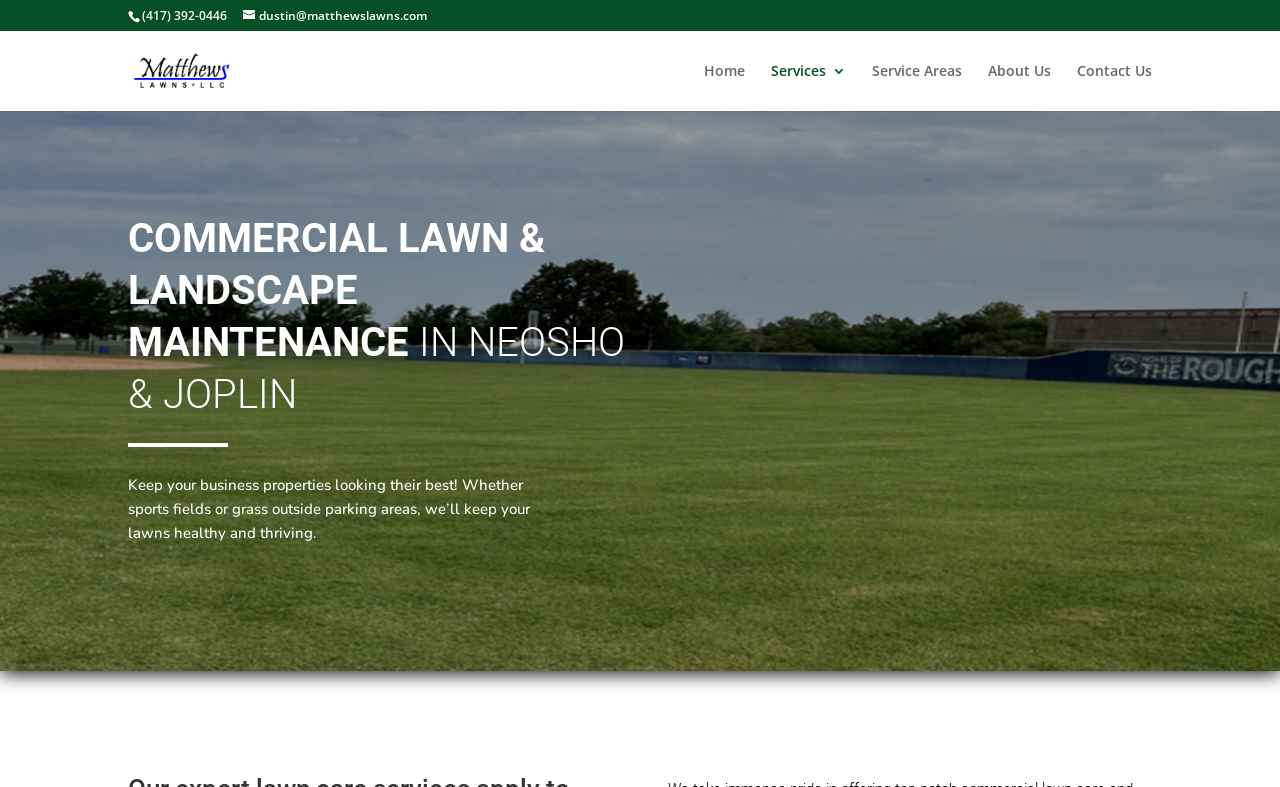How can I contact Matthews Lawn LLC via email?
Please answer the question as detailed as possible.

I found the email address by looking at the link element with the OCR text 'dustin@matthewslawns.com' located at the top of the webpage.